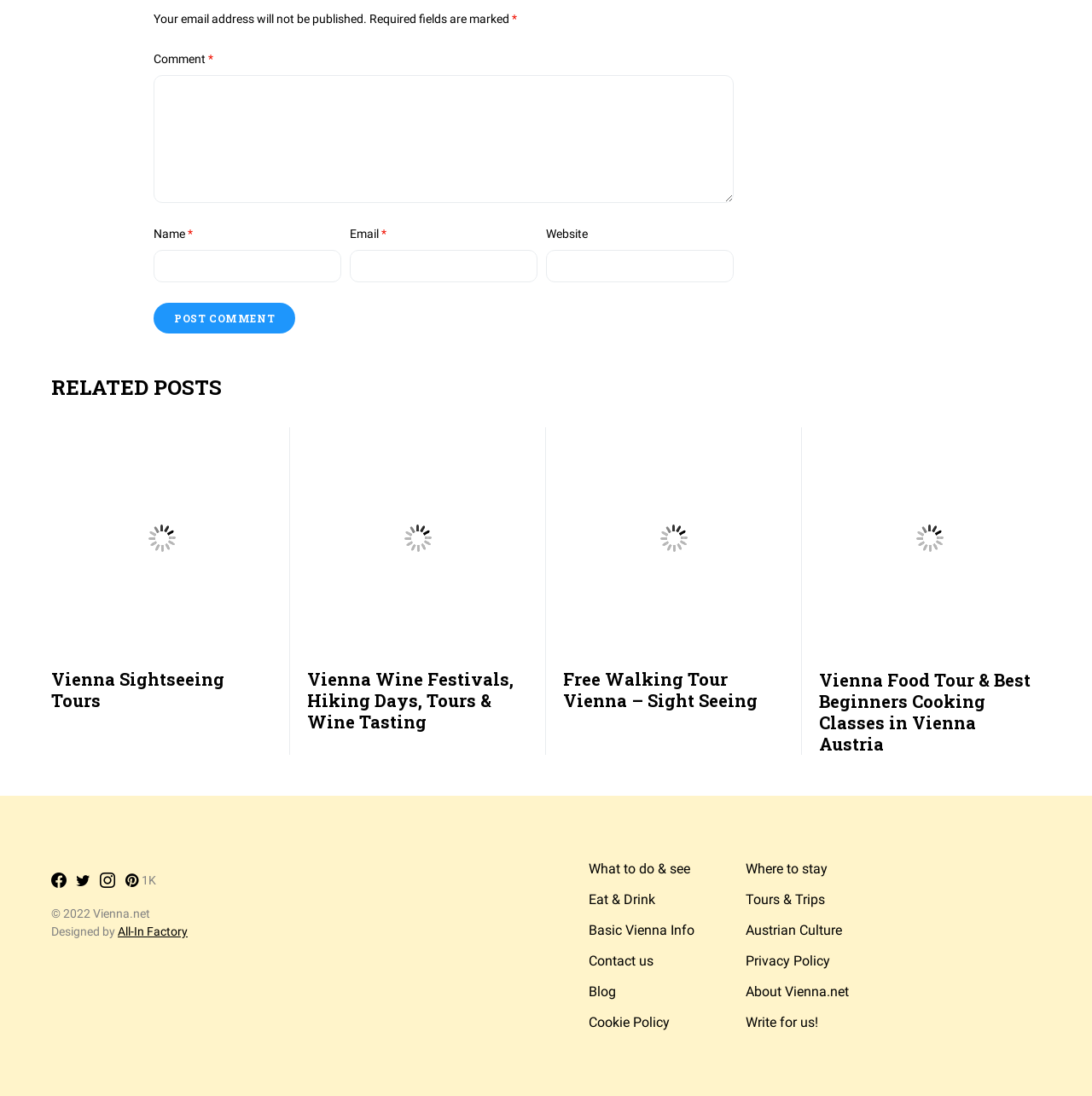How many navigation links are there?
Look at the image and provide a short answer using one word or a phrase.

8